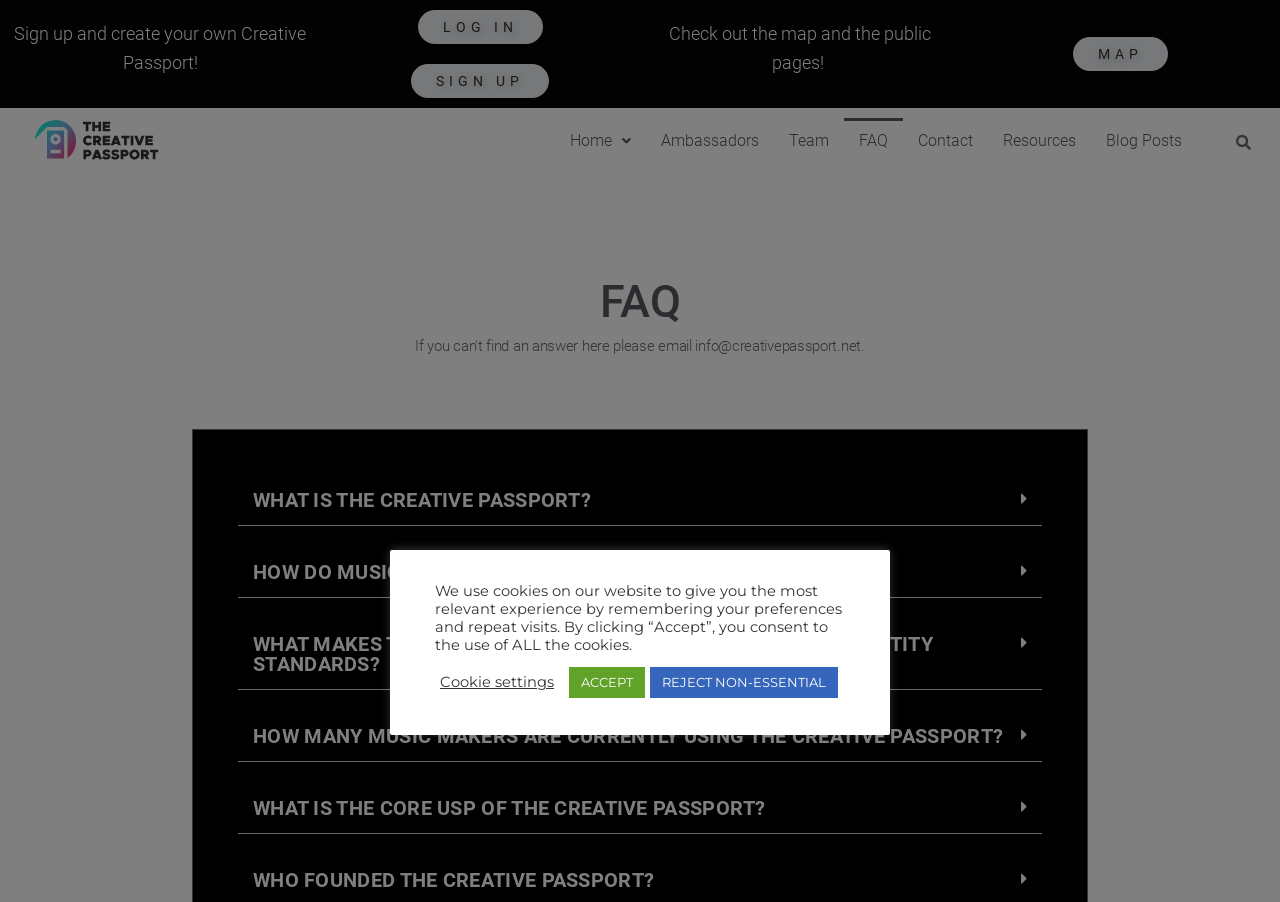Please determine the bounding box coordinates, formatted as (top-left x, top-left y, bottom-right x, bottom-right y), with all values as floating point numbers between 0 and 1. Identify the bounding box of the region described as: What is The Creative Passport?

[0.186, 0.527, 0.814, 0.583]